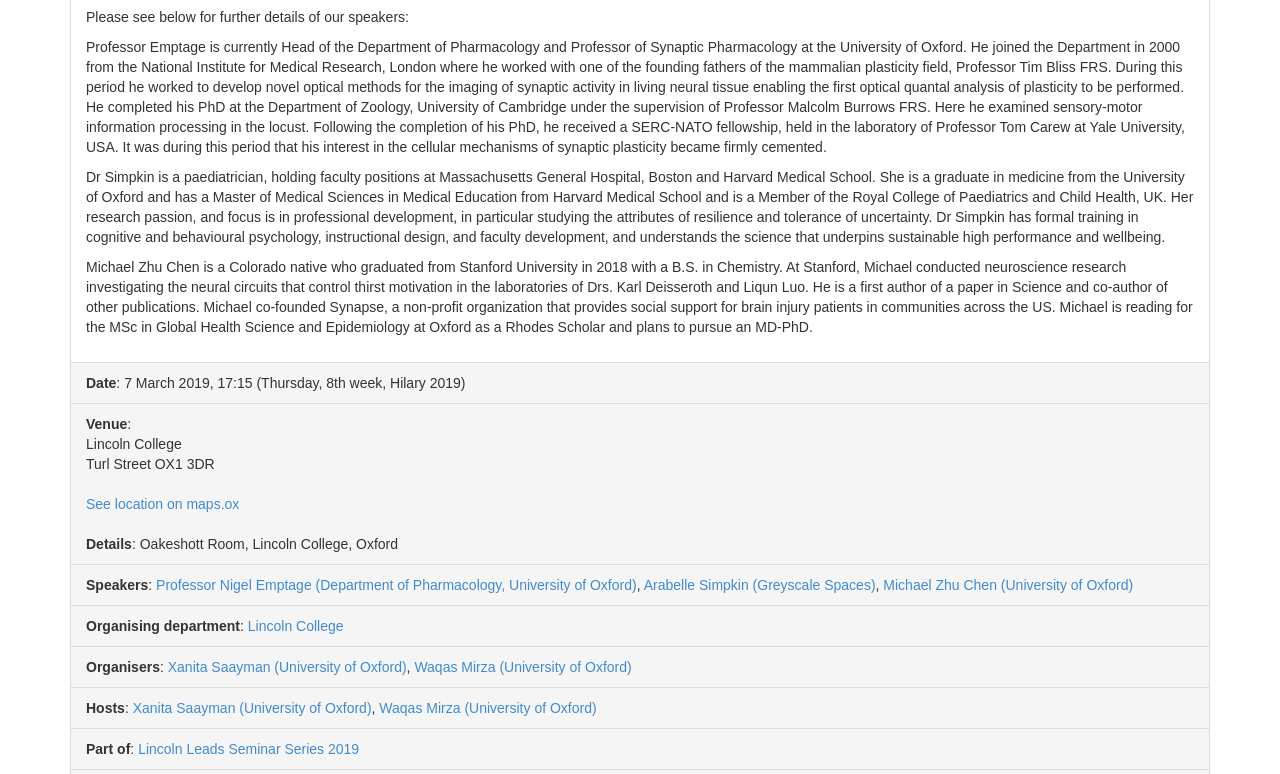Predict the bounding box of the UI element based on the description: "Lincoln College". The coordinates should be four float numbers between 0 and 1, formatted as [left, top, right, bottom].

[0.194, 0.798, 0.268, 0.819]